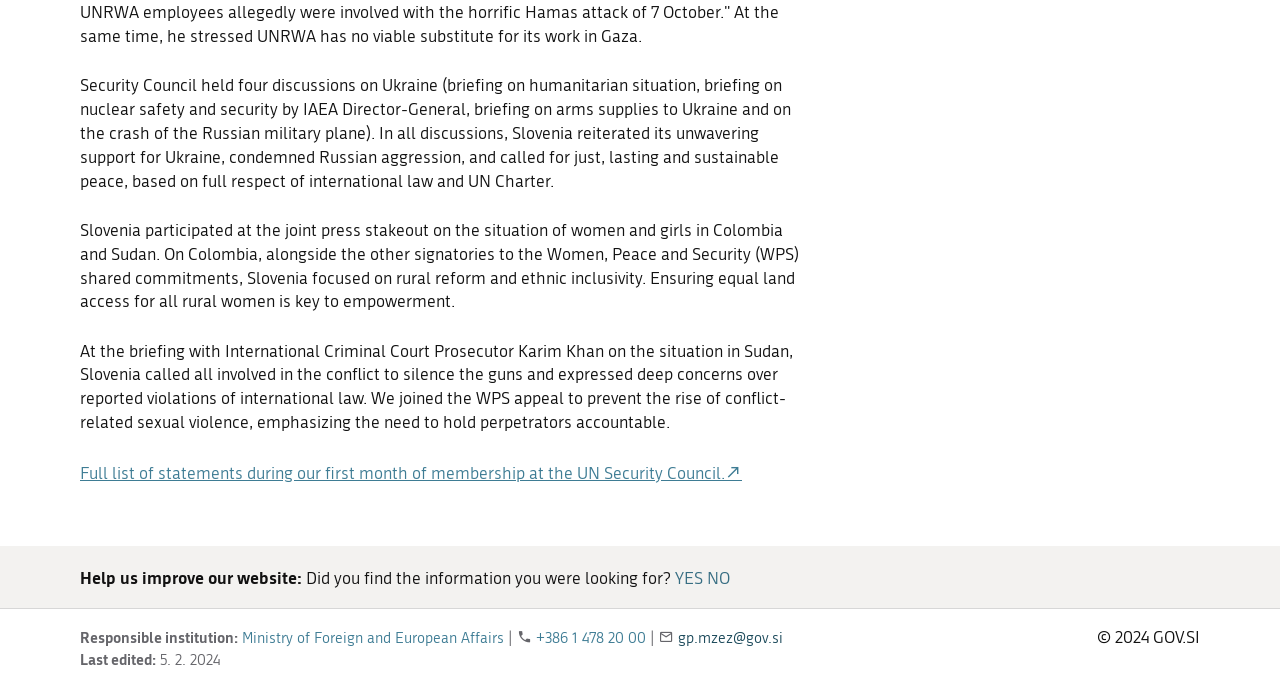How many links are there in the webpage? Refer to the image and provide a one-word or short phrase answer.

6